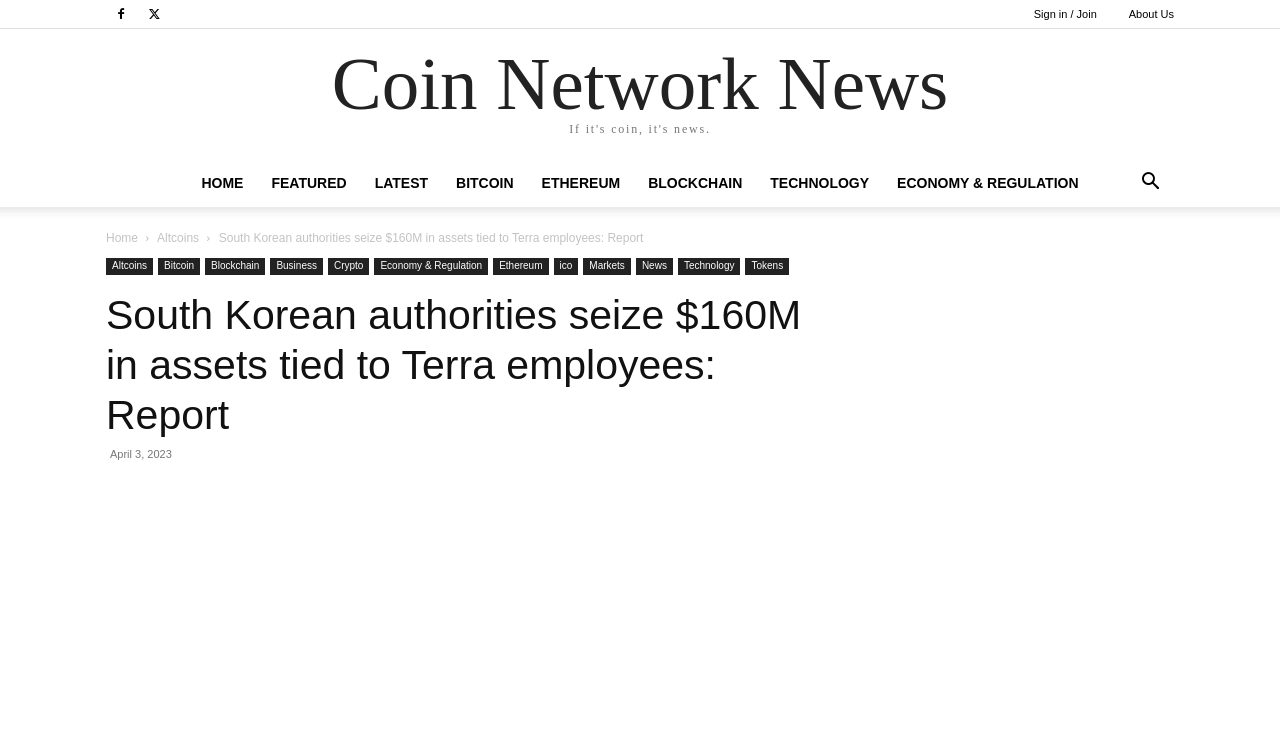Determine the bounding box coordinates of the region that needs to be clicked to achieve the task: "Read about Bitcoin news".

[0.345, 0.212, 0.412, 0.276]